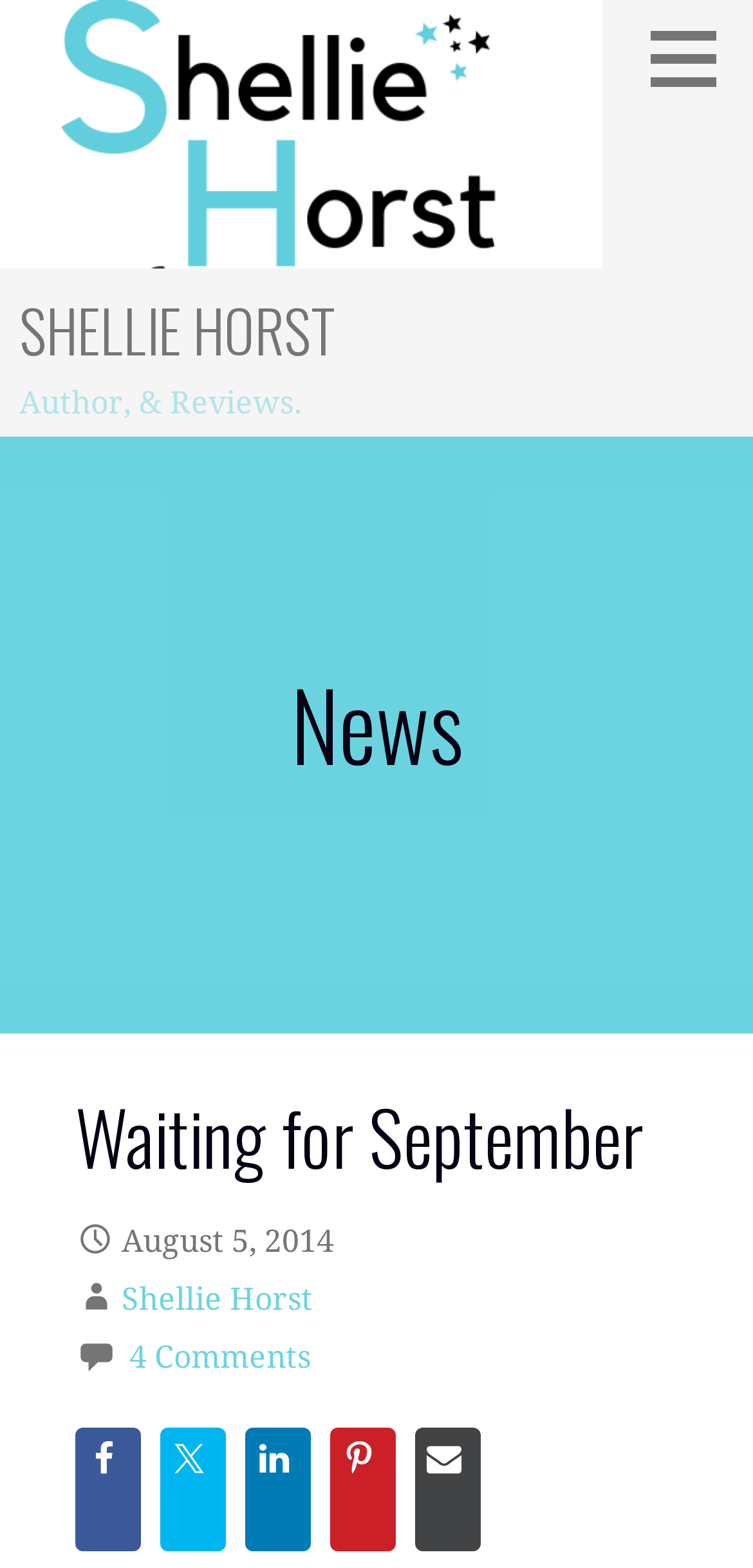Using the description: "Pin", identify the bounding box of the corresponding UI element in the screenshot.

[0.438, 0.91, 0.526, 0.989]